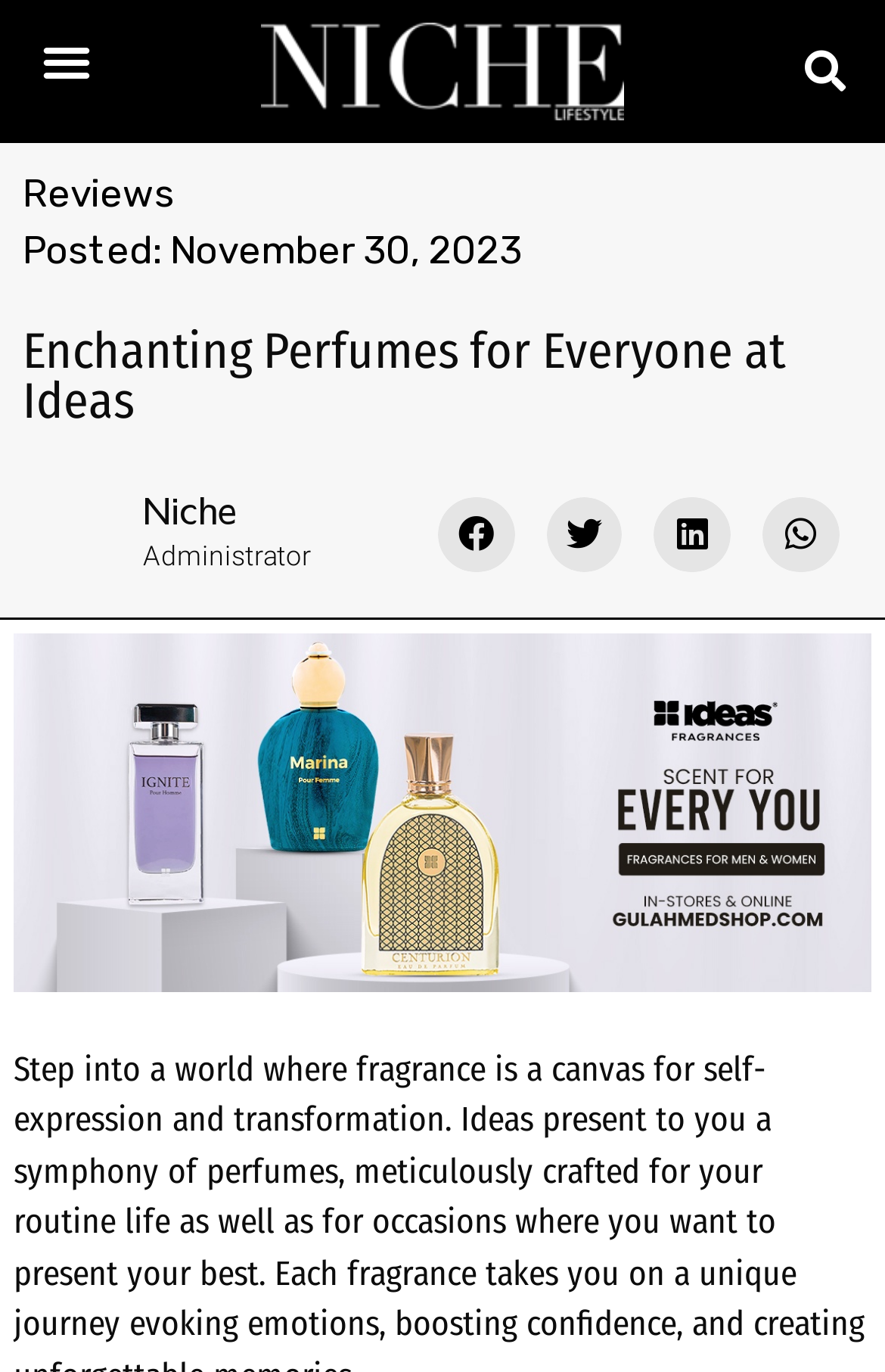Please locate the bounding box coordinates of the element that should be clicked to achieve the given instruction: "Share on facebook".

[0.495, 0.362, 0.581, 0.418]